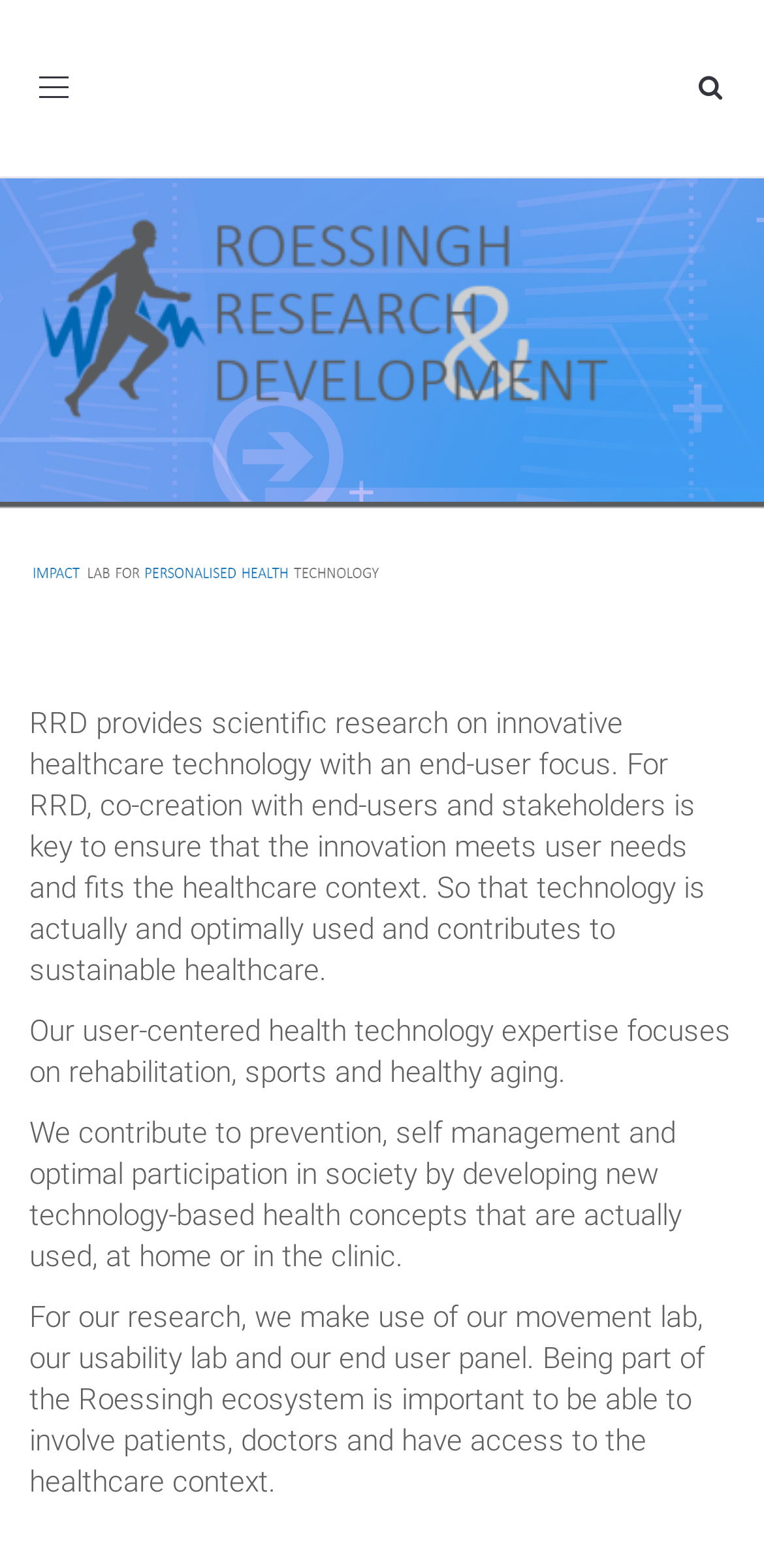What is the main focus of RRD's research?
Refer to the image and provide a one-word or short phrase answer.

healthcare technology